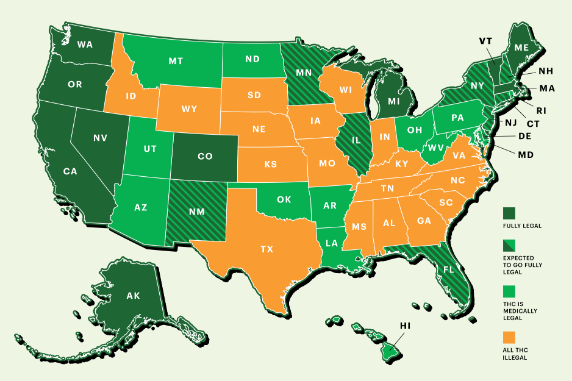What is the primary purpose of legal provisions in orange states?
Observe the image and answer the question with a one-word or short phrase response.

Medical use